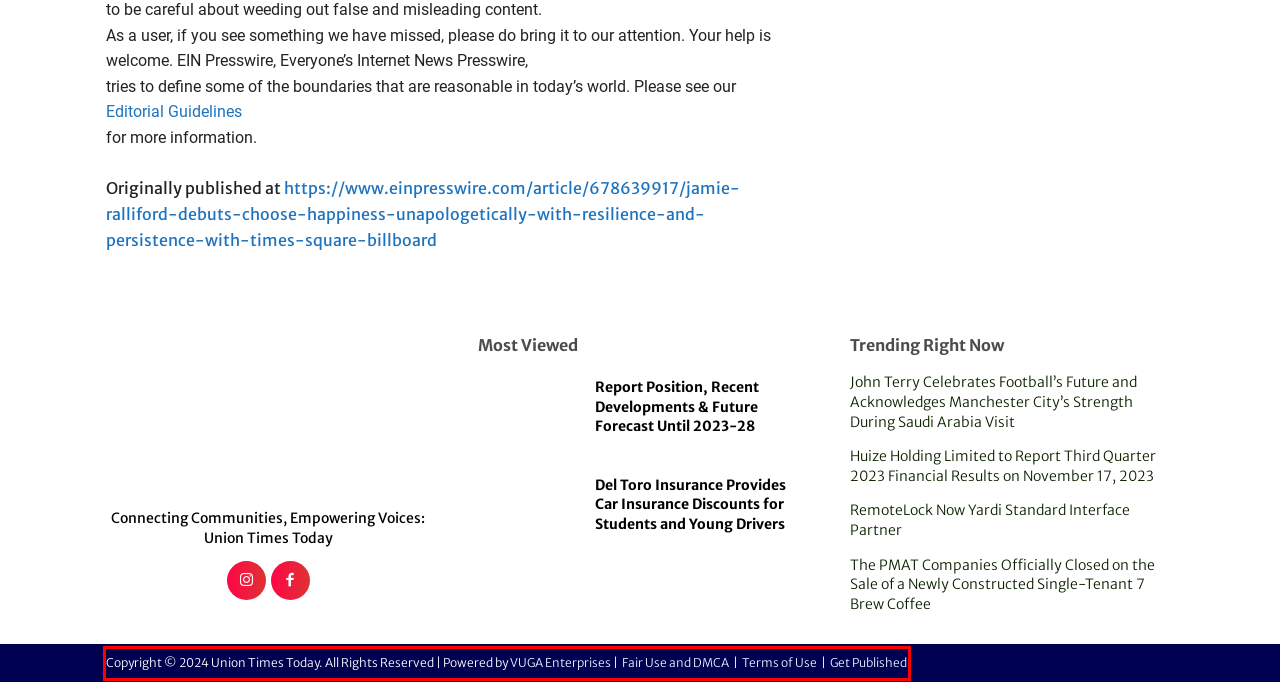You are provided with a webpage screenshot that includes a red rectangle bounding box. Extract the text content from within the bounding box using OCR.

Copyright © 2024 Union Times Today. All Rights Reserved | Powered by VUGA Enterprises | Fair Use and DMCA | Terms of Use | Get Published